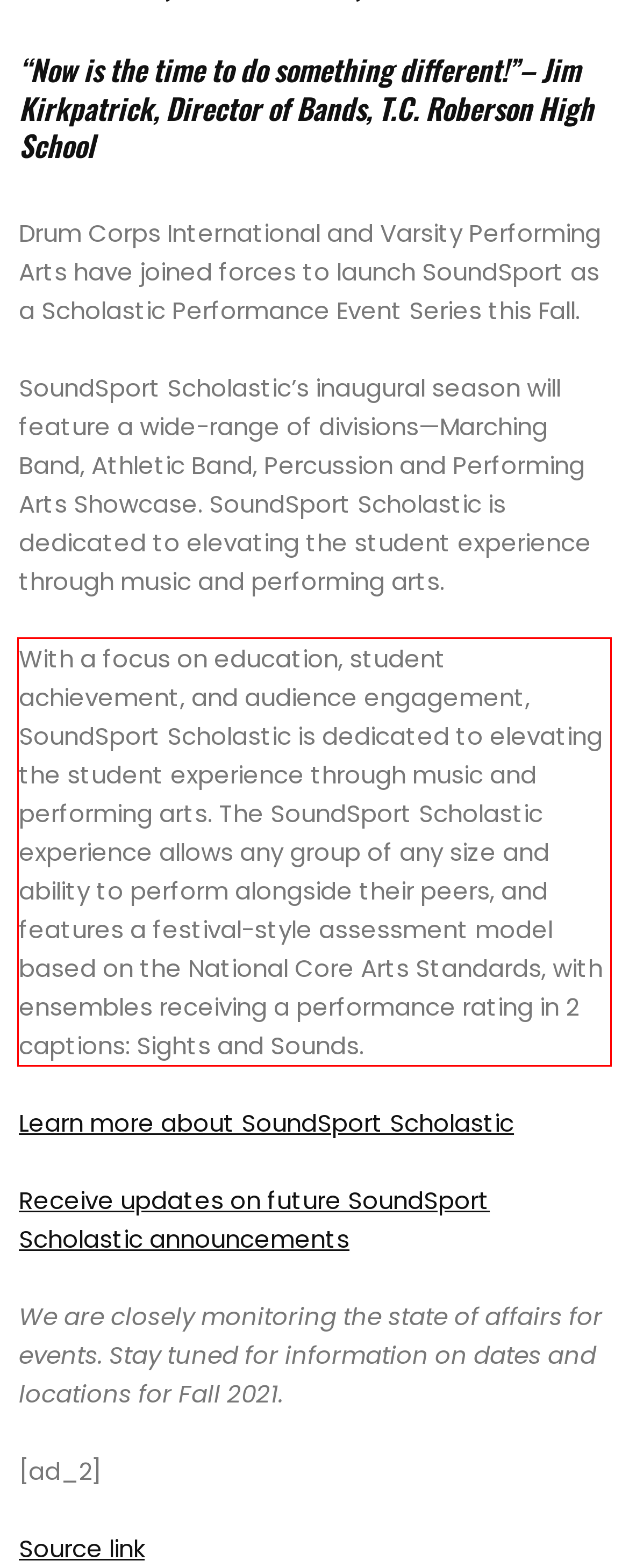Within the screenshot of the webpage, locate the red bounding box and use OCR to identify and provide the text content inside it.

With a focus on education, student achievement, and audience engagement, SoundSport Scholastic is dedicated to elevating the student experience through music and performing arts. The SoundSport Scholastic experience allows any group of any size and ability to perform alongside their peers, and features a festival-style assessment model based on the National Core Arts Standards, with ensembles receiving a performance rating in 2 captions: Sights and Sounds.